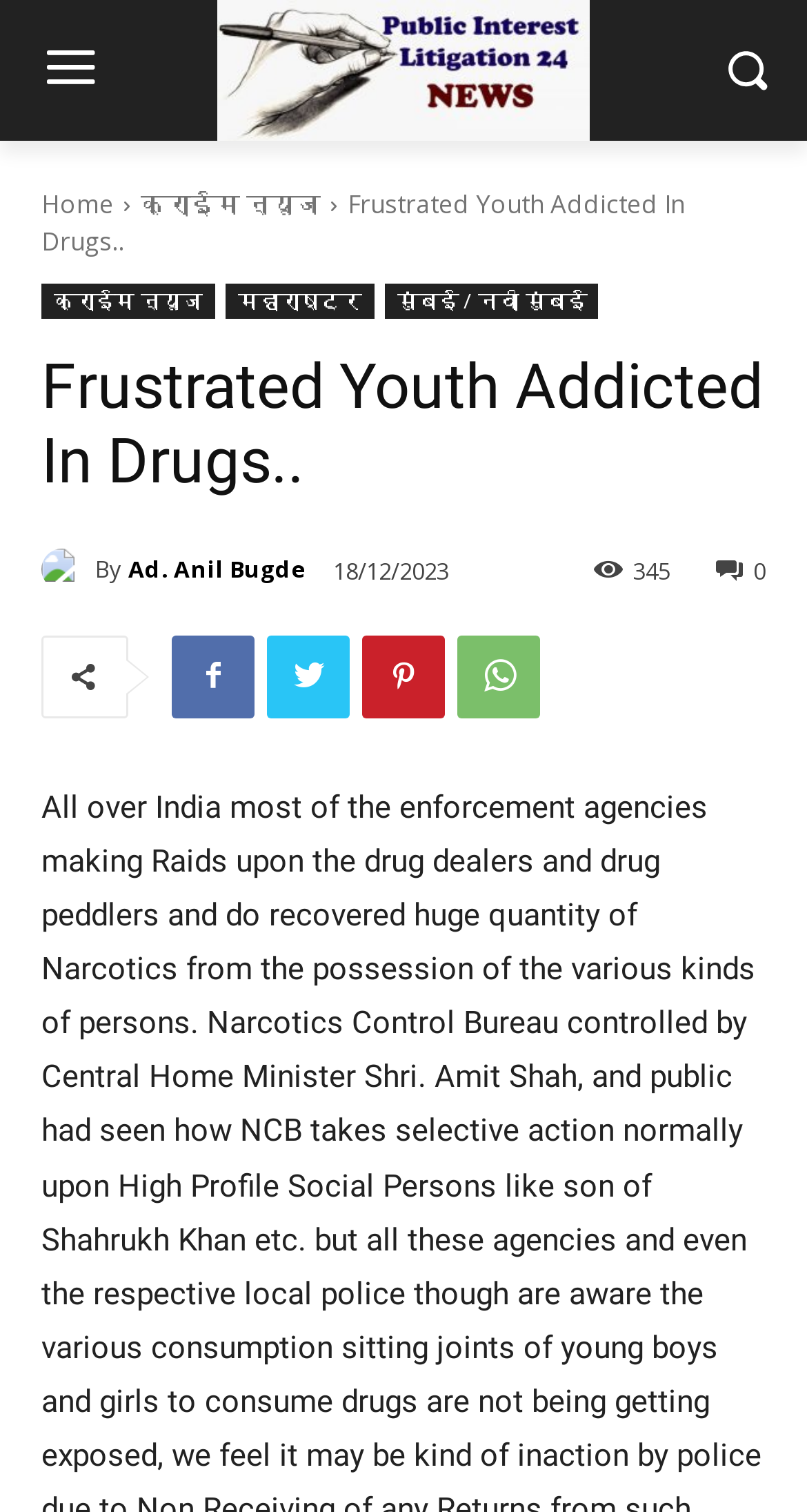Could you locate the bounding box coordinates for the section that should be clicked to accomplish this task: "View article by Ad. Anil Bugde".

[0.051, 0.363, 0.118, 0.391]